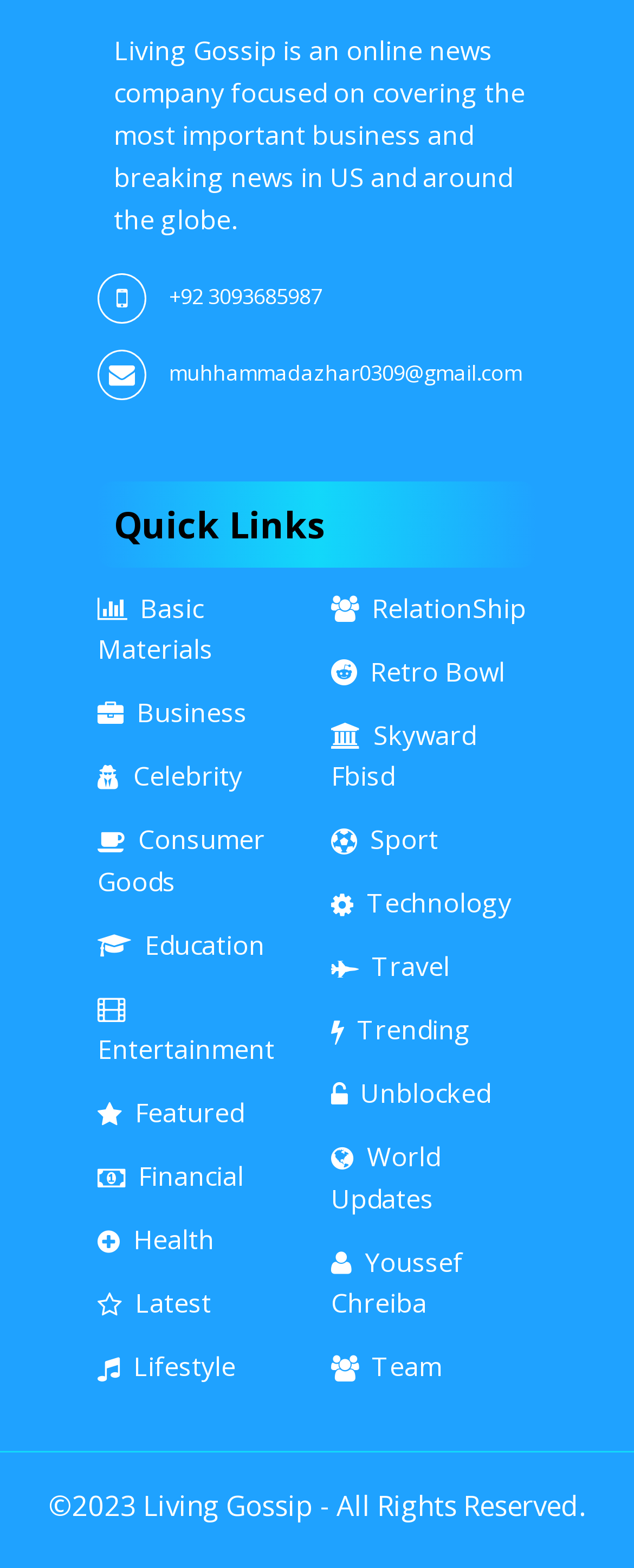Please find the bounding box coordinates for the clickable element needed to perform this instruction: "Contact us through the email address".

[0.267, 0.228, 0.823, 0.247]